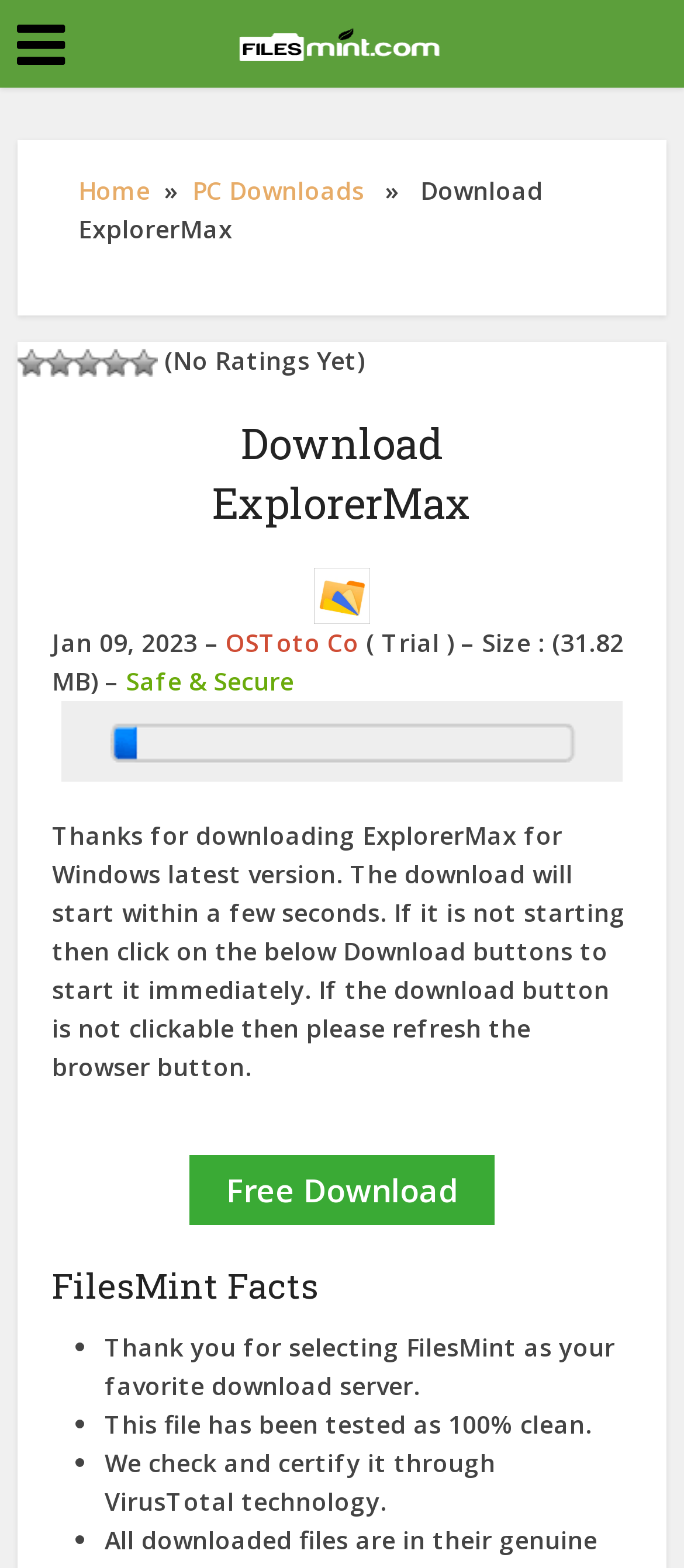Specify the bounding box coordinates for the region that must be clicked to perform the given instruction: "Click the 'Download (2024 Latest)' button".

[0.346, 0.003, 0.654, 0.048]